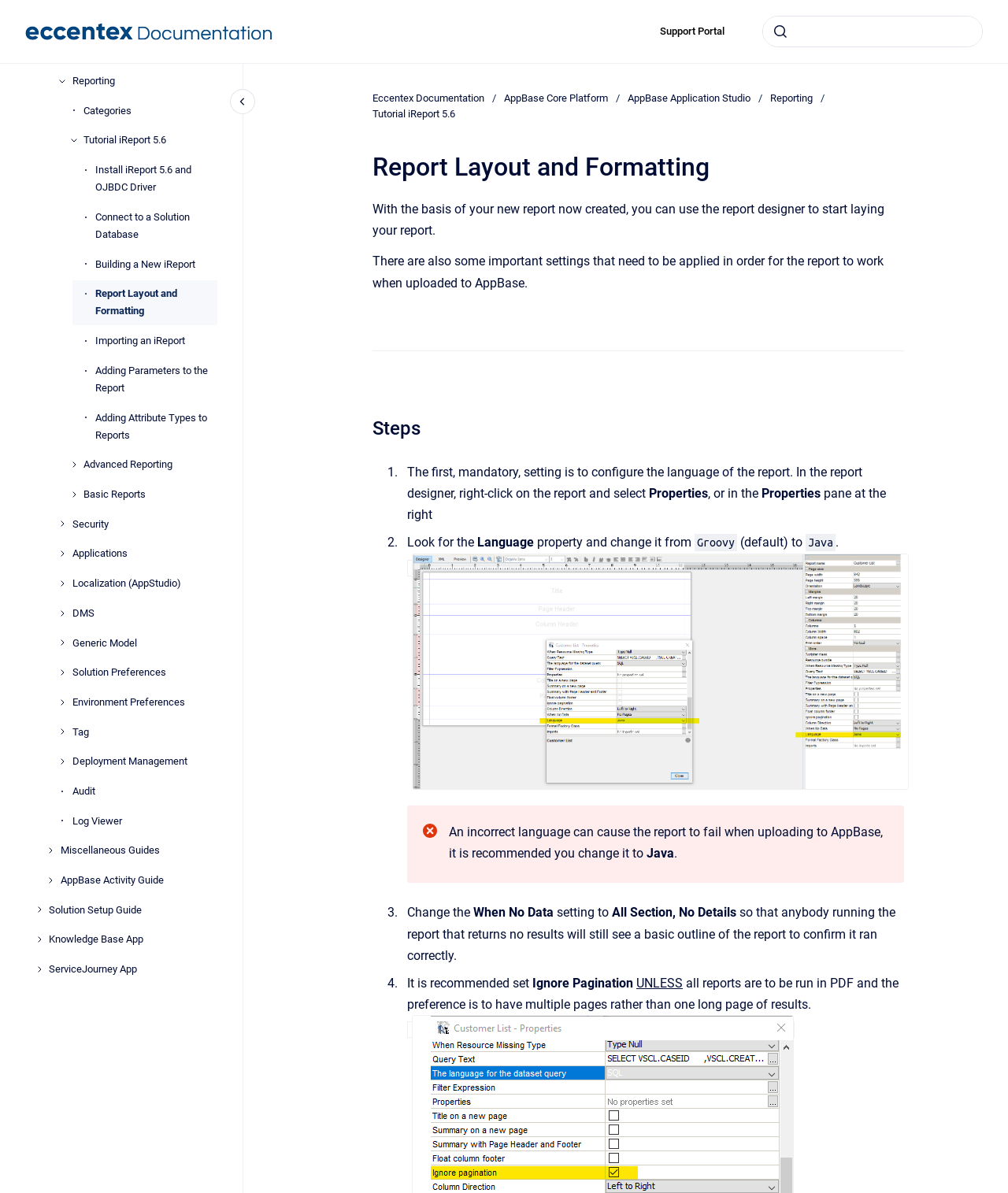Identify the bounding box coordinates of the clickable region necessary to fulfill the following instruction: "view Tutorial iReport 5.6". The bounding box coordinates should be four float numbers between 0 and 1, i.e., [left, top, right, bottom].

[0.083, 0.106, 0.216, 0.13]